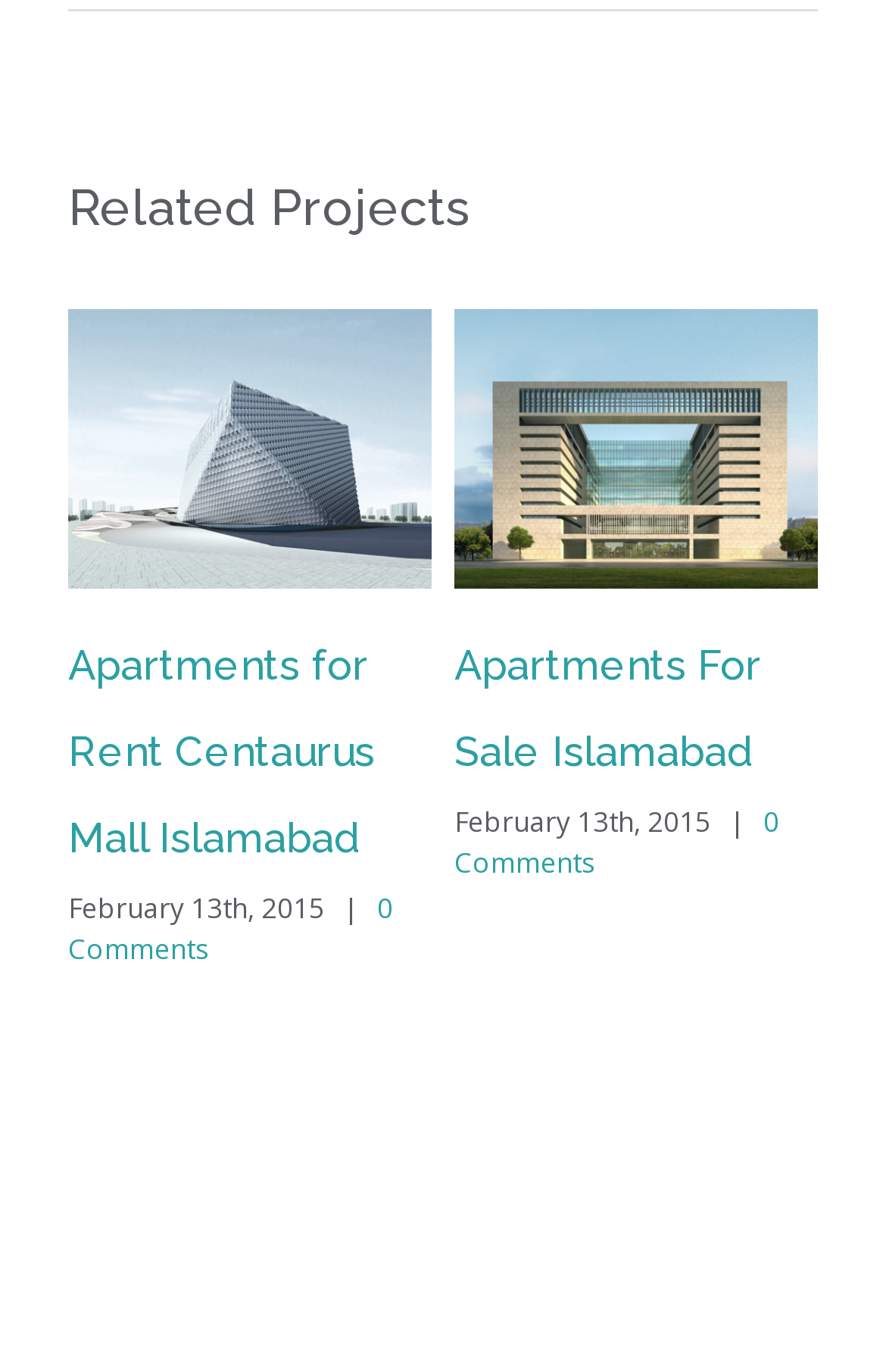Determine the bounding box coordinates of the region I should click to achieve the following instruction: "view related projects". Ensure the bounding box coordinates are four float numbers between 0 and 1, i.e., [left, top, right, bottom].

[0.077, 0.125, 0.923, 0.18]